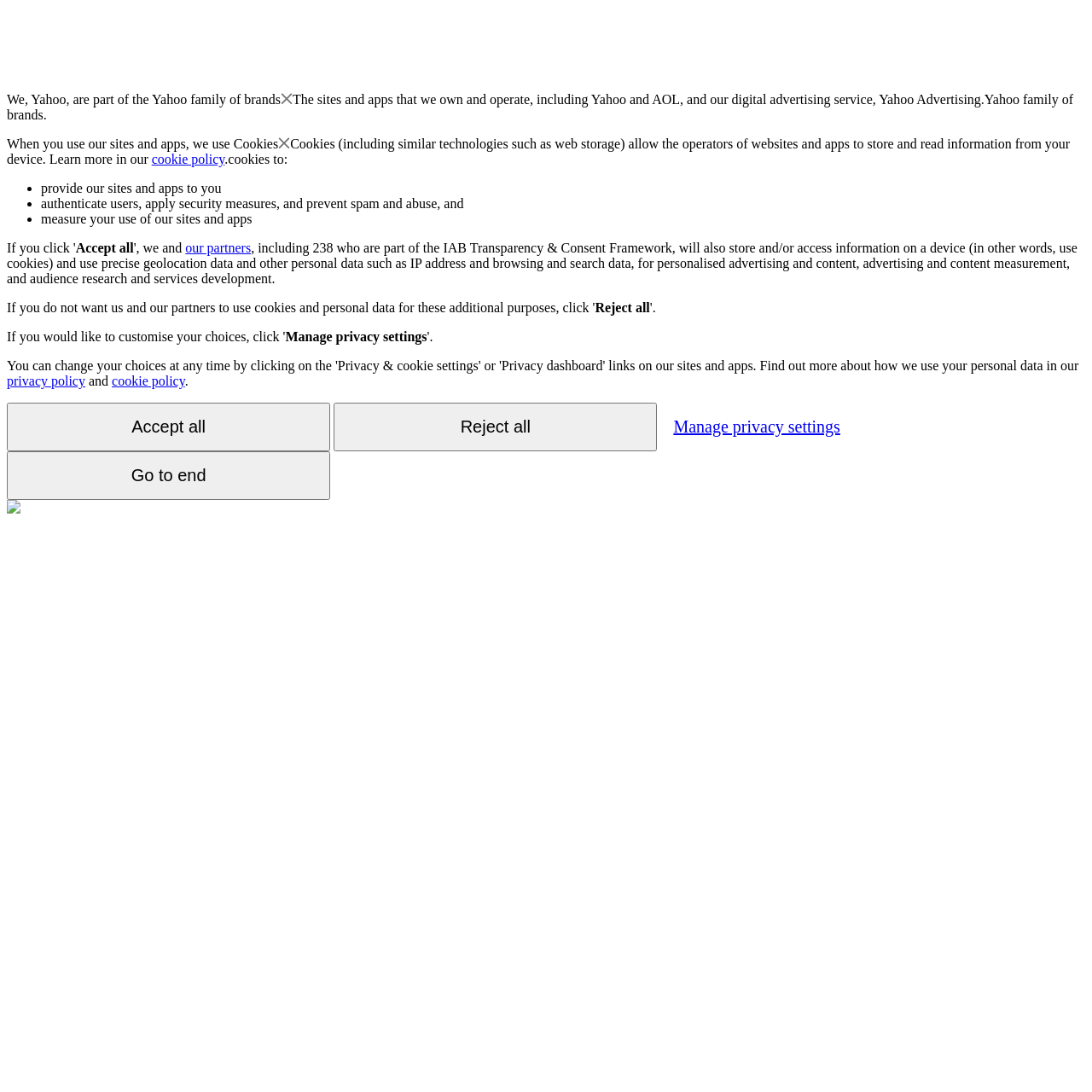What is the relationship between Yahoo and AOL?
Using the picture, provide a one-word or short phrase answer.

They are owned and operated